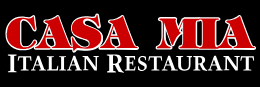Offer a detailed explanation of what is depicted in the image.

The image features the logo of "Casa Mia Italian Restaurant," prominently displaying the name in bold, red lettering against a black background. This iconic logo encapsulates the restaurant's Italian heritage and rich history in American cuisine, inviting patrons to experience traditional Italian flavors crafted from cherished family recipes. As one of the pioneering Italian dining establishments in Washington State, Casa Mia continues to uphold its legacy, offering hand-tossed pizzas and homemade sauces that reflect the authentic tastes of Italy, as inspired by founder Phil Bellofatto's roots.